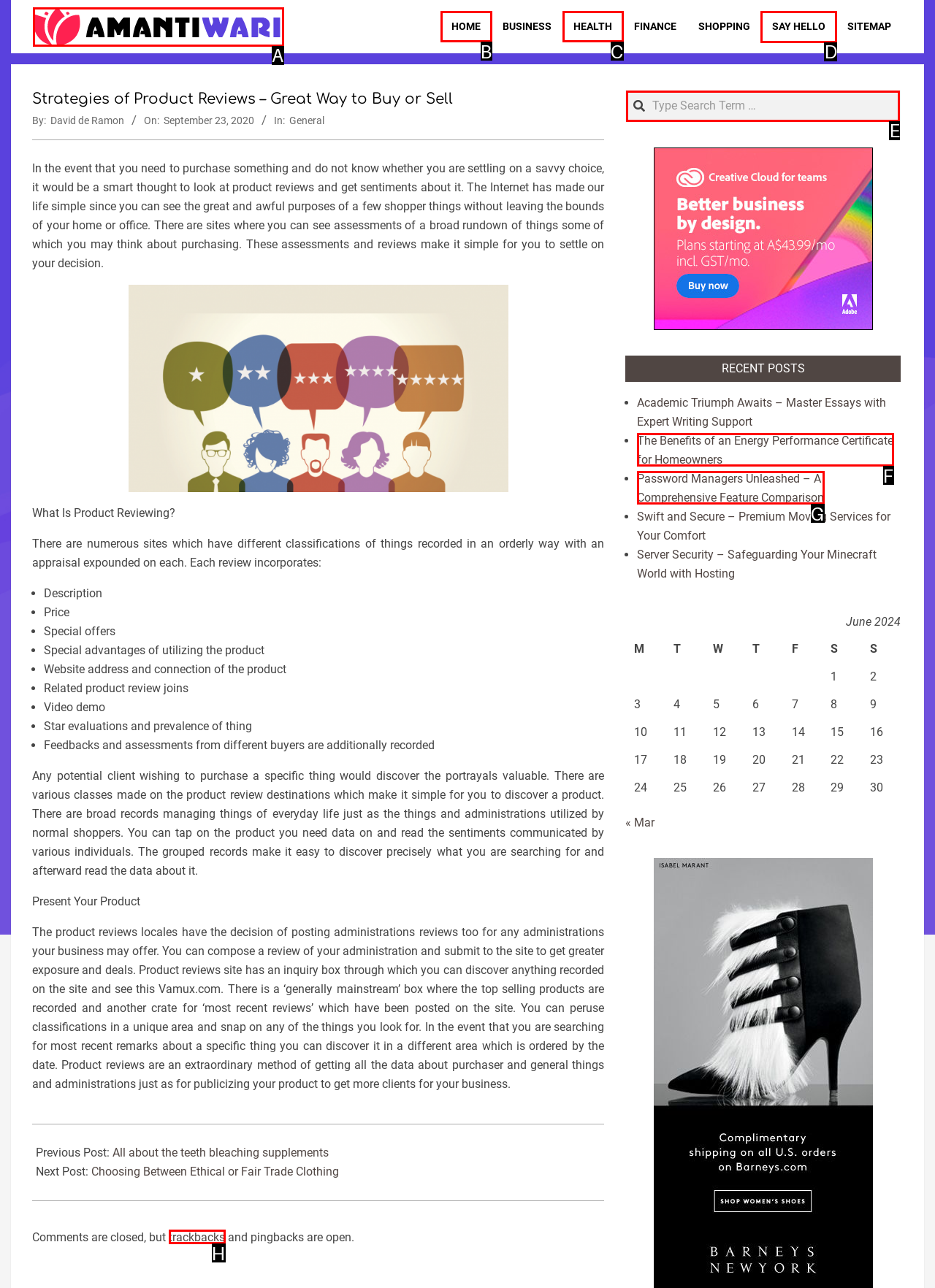Tell me which one HTML element I should click to complete the following task: Click on the 'SAY HELLO' link Answer with the option's letter from the given choices directly.

D